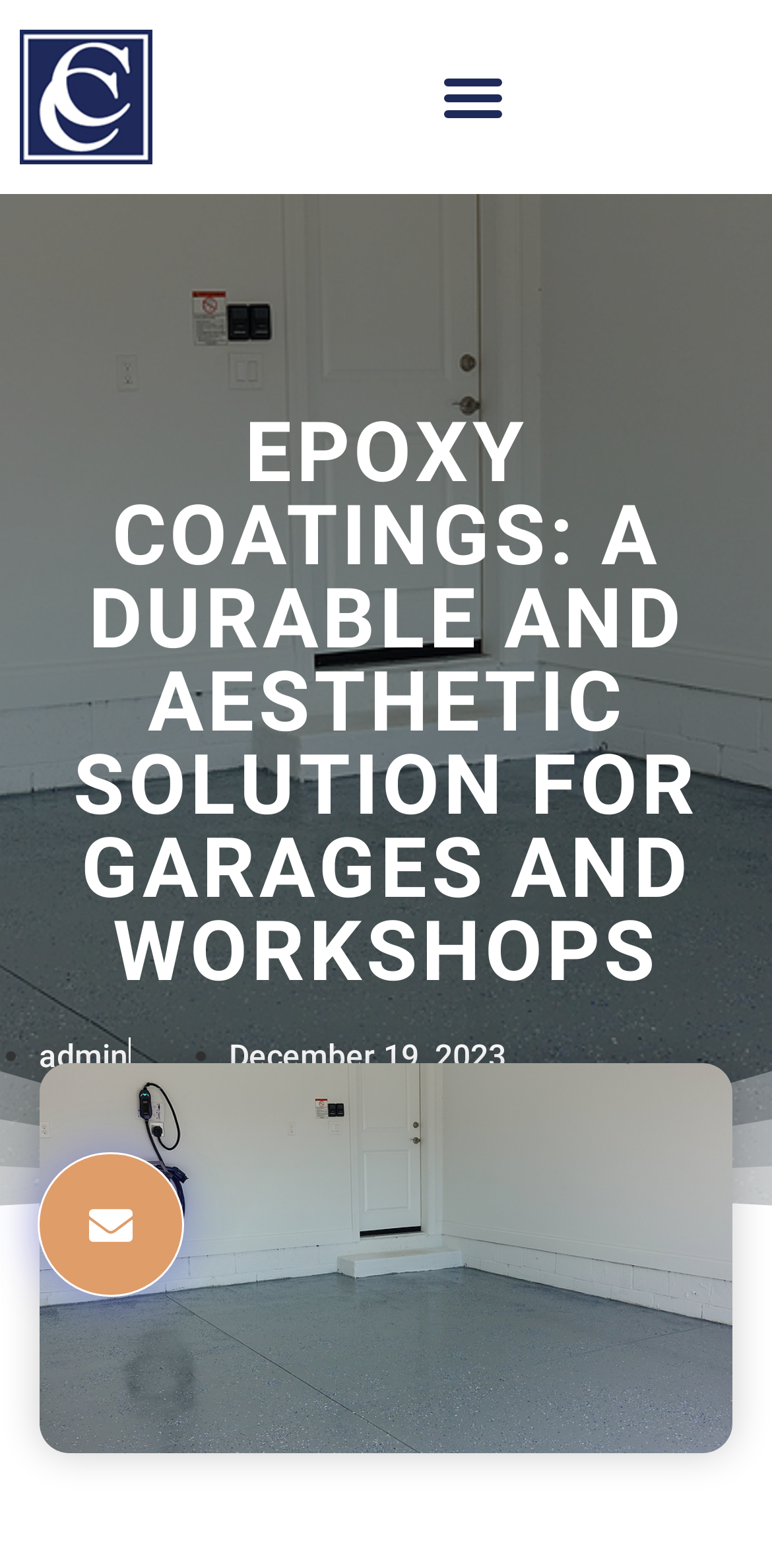Analyze the image and deliver a detailed answer to the question: Is the menu toggle button expanded?

The menu toggle button is not expanded, as indicated by the 'expanded: False' property of the button element with a bounding box of [0.551, 0.031, 0.674, 0.092].